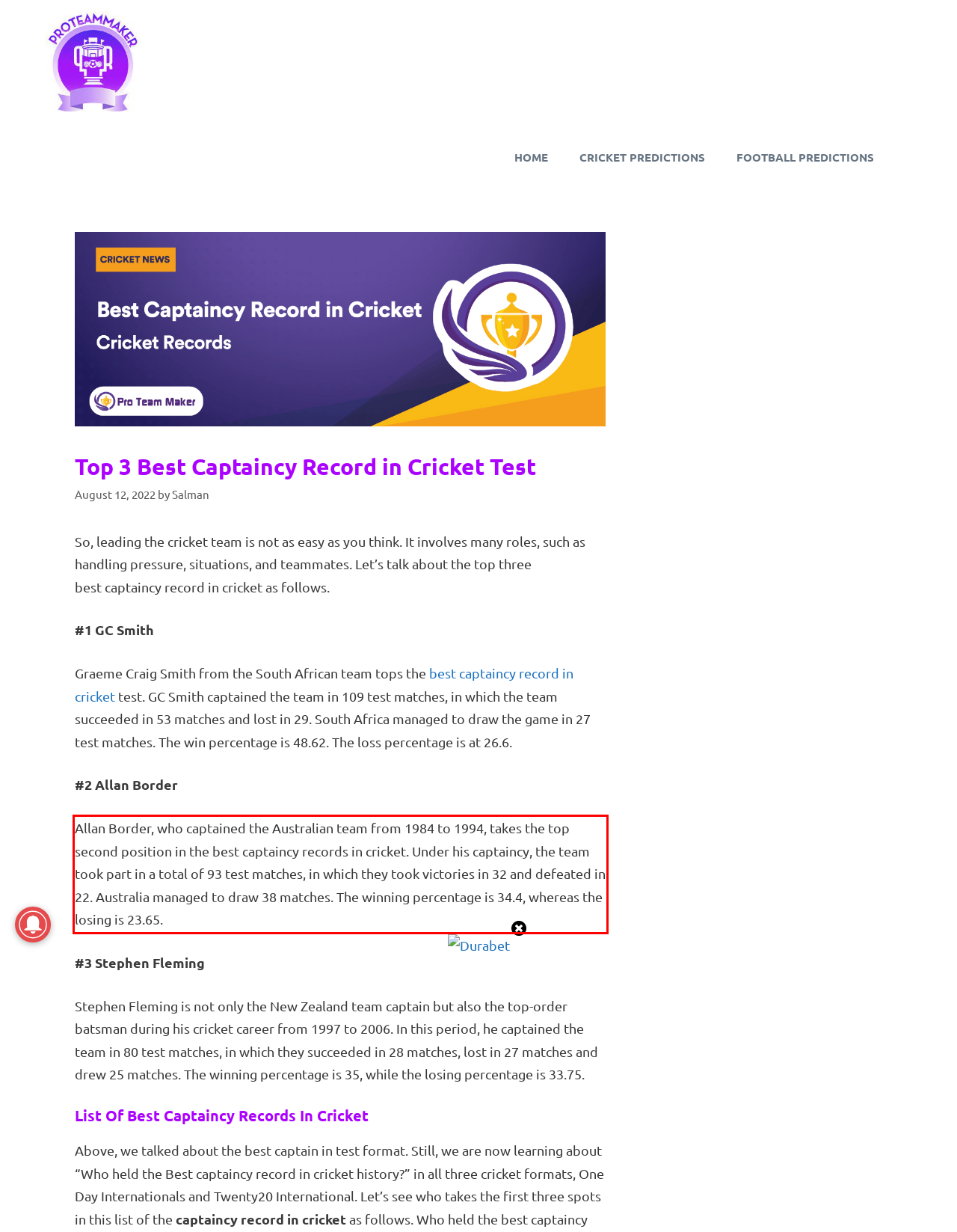Given a screenshot of a webpage containing a red bounding box, perform OCR on the text within this red bounding box and provide the text content.

Allan Border, who captained the Australian team from 1984 to 1994, takes the top second position in the best captaincy records in cricket. Under his captaincy, the team took part in a total of 93 test matches, in which they took victories in 32 and defeated in 22. Australia managed to draw 38 matches. The winning percentage is 34.4, whereas the losing is 23.65.